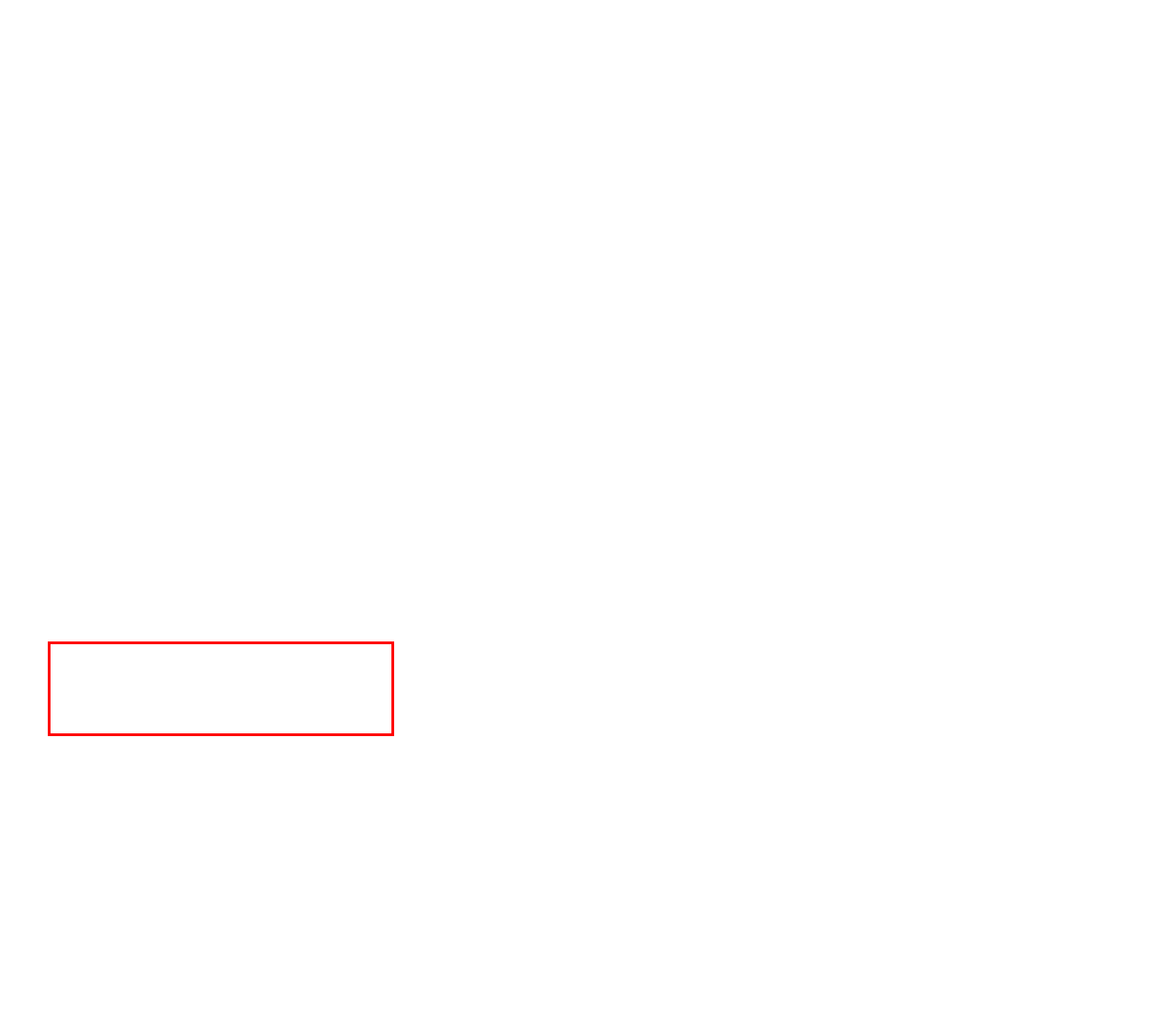Given a screenshot of a webpage, identify the red bounding box and perform OCR to recognize the text within that box.

Get in touch﻿ and I'll shoot over some questions so we can find out exactly what you want and if I'm the design wizard you need.